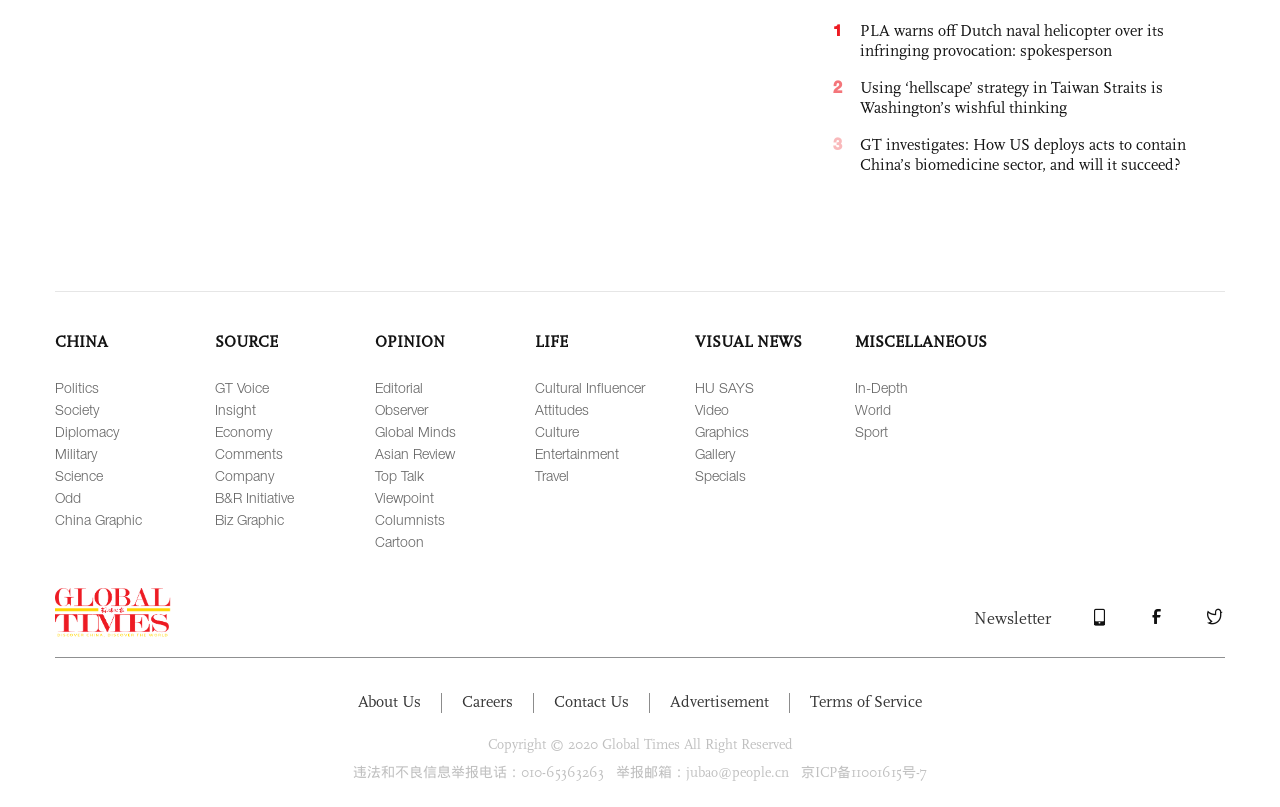What is the main category of news on this webpage?
Using the image as a reference, answer the question with a short word or phrase.

Politics